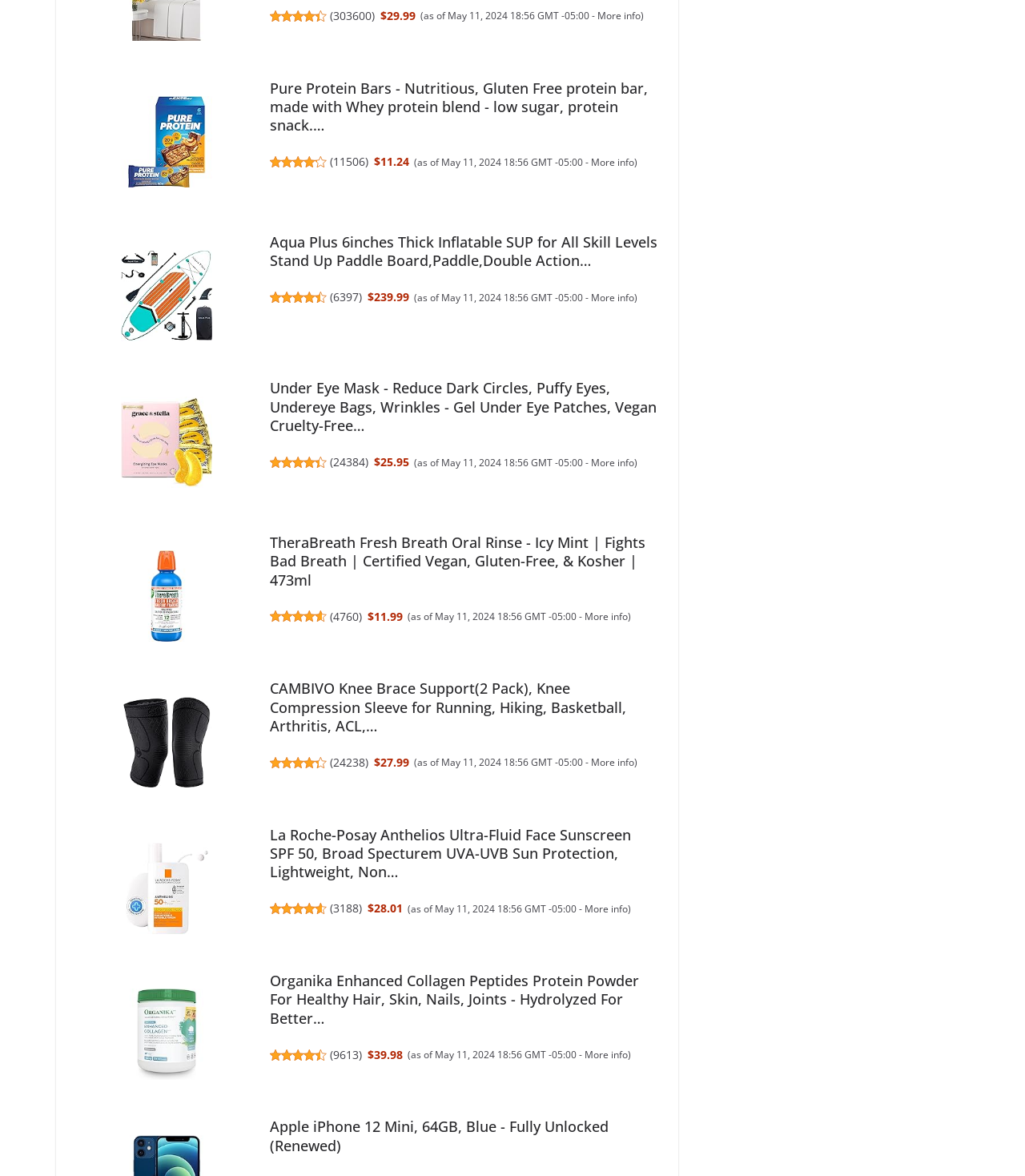Please determine the bounding box coordinates of the element's region to click for the following instruction: "Check the rating of Aqua Plus 6inches Thick Inflatable SUP".

[0.263, 0.247, 0.318, 0.26]